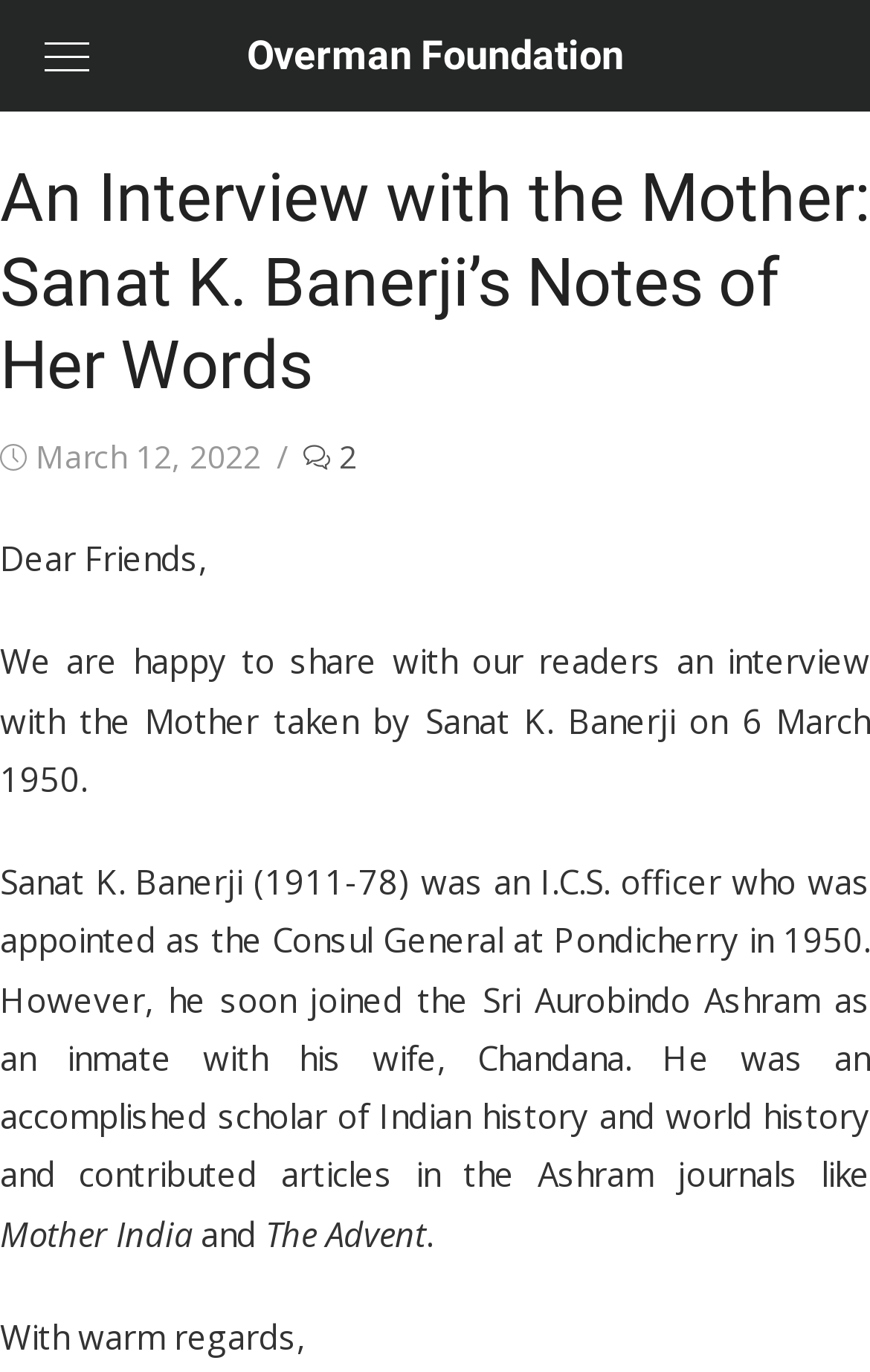Determine the bounding box of the UI element mentioned here: "Overman Foundation". The coordinates must be in the format [left, top, right, bottom] with values ranging from 0 to 1.

[0.051, 0.0, 0.949, 0.081]